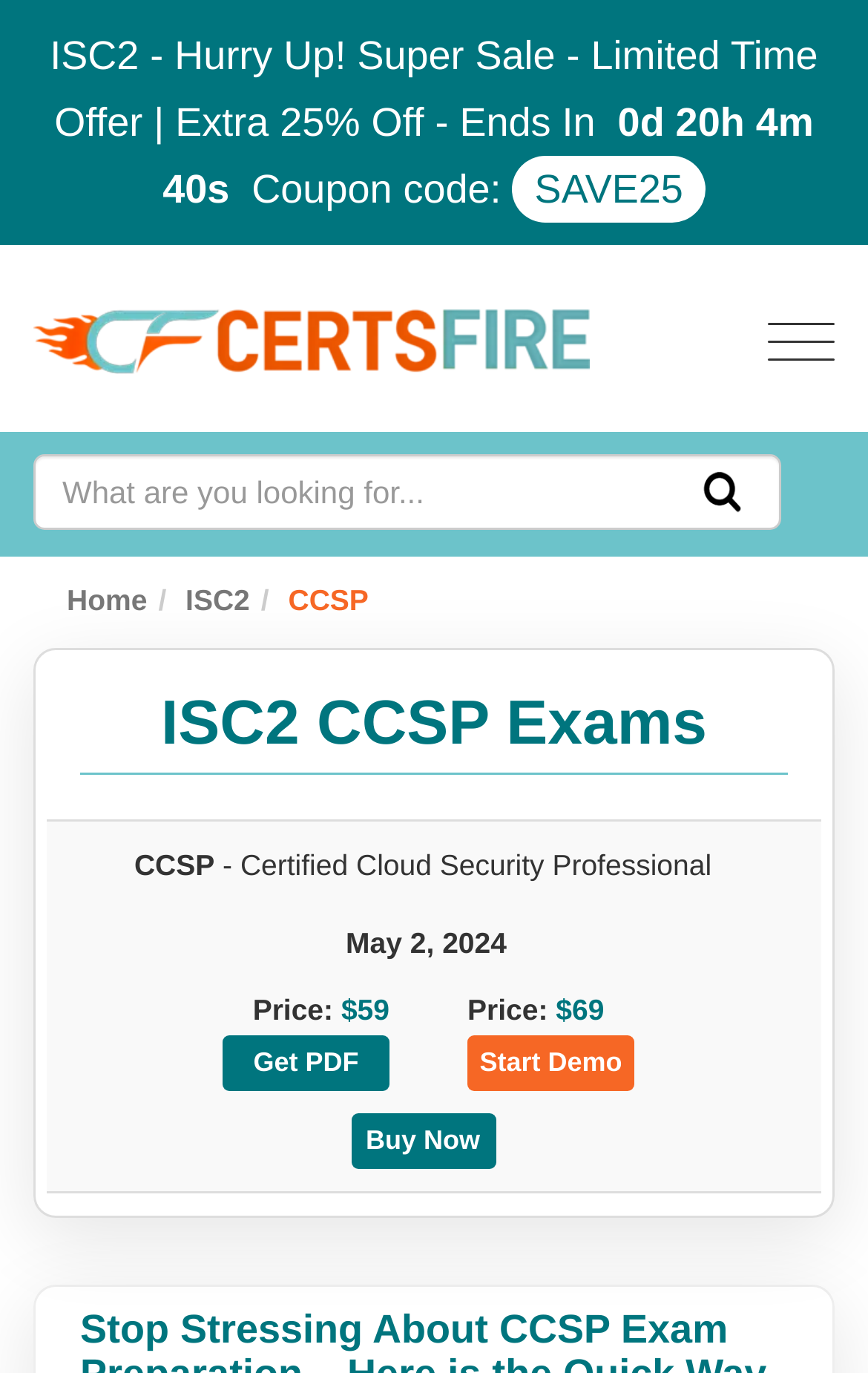Pinpoint the bounding box coordinates of the element to be clicked to execute the instruction: "Search for something".

[0.038, 0.331, 0.9, 0.386]